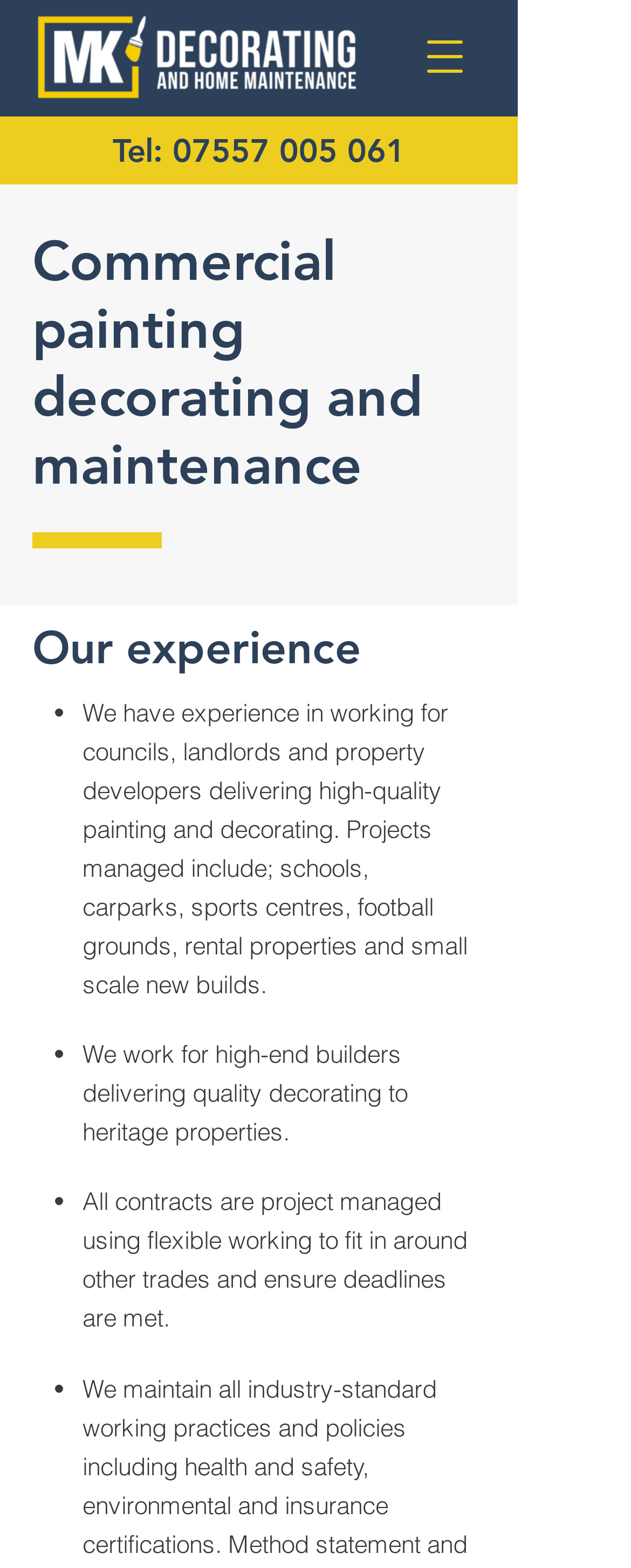Provide an in-depth description of the elements and layout of the webpage.

The webpage is about MK Decorating, a commercial painting, decorating, and maintenance service. At the top left corner, there is an image of the company's logo, MK-Logo-new-700px.png. Next to the logo, there is a button to open the navigation menu. 

Below the logo and navigation button, there is a heading with the company's phone number, "Tel: 07557 005 061", which is also a clickable link. 

To the right of the phone number, there are four bullet points describing the company's experience and services. The first bullet point explains that they have experience working with councils, landlords, and property developers on various projects such as schools, carparks, and sports centers. The second bullet point mentions that they work with high-end builders on heritage properties. The third bullet point states that they project manage all contracts using flexible working to meet deadlines. The fourth bullet point is not explicitly stated, but it seems to be a continuation of their services.

Above the bullet points, there is a heading "Our experience" and another heading "Commercial painting decorating and maintenance" which seems to be the main title of the page.